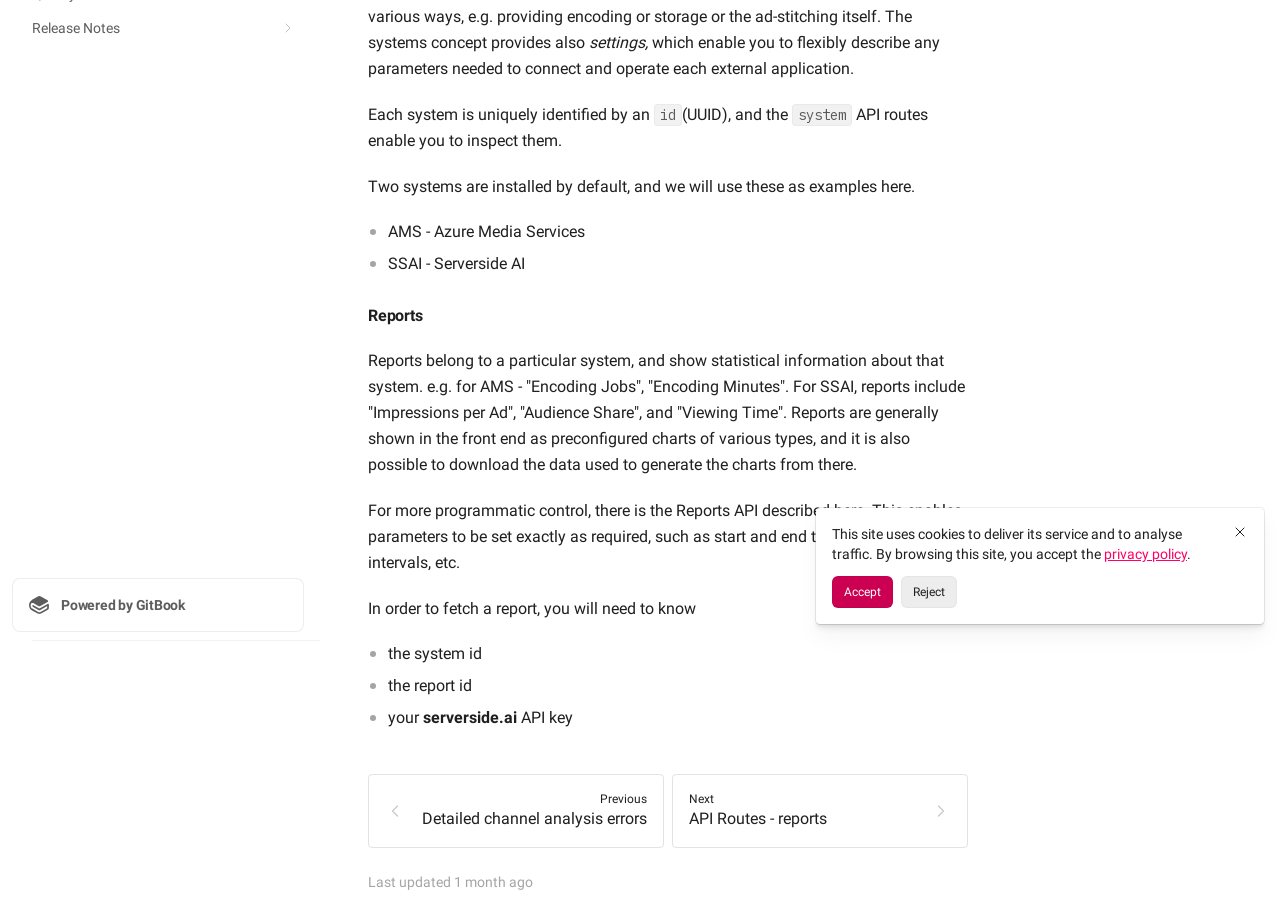Given the element description: "Powered by GitBook", predict the bounding box coordinates of the UI element it refers to, using four float numbers between 0 and 1, i.e., [left, top, right, bottom].

[0.009, 0.626, 0.238, 0.684]